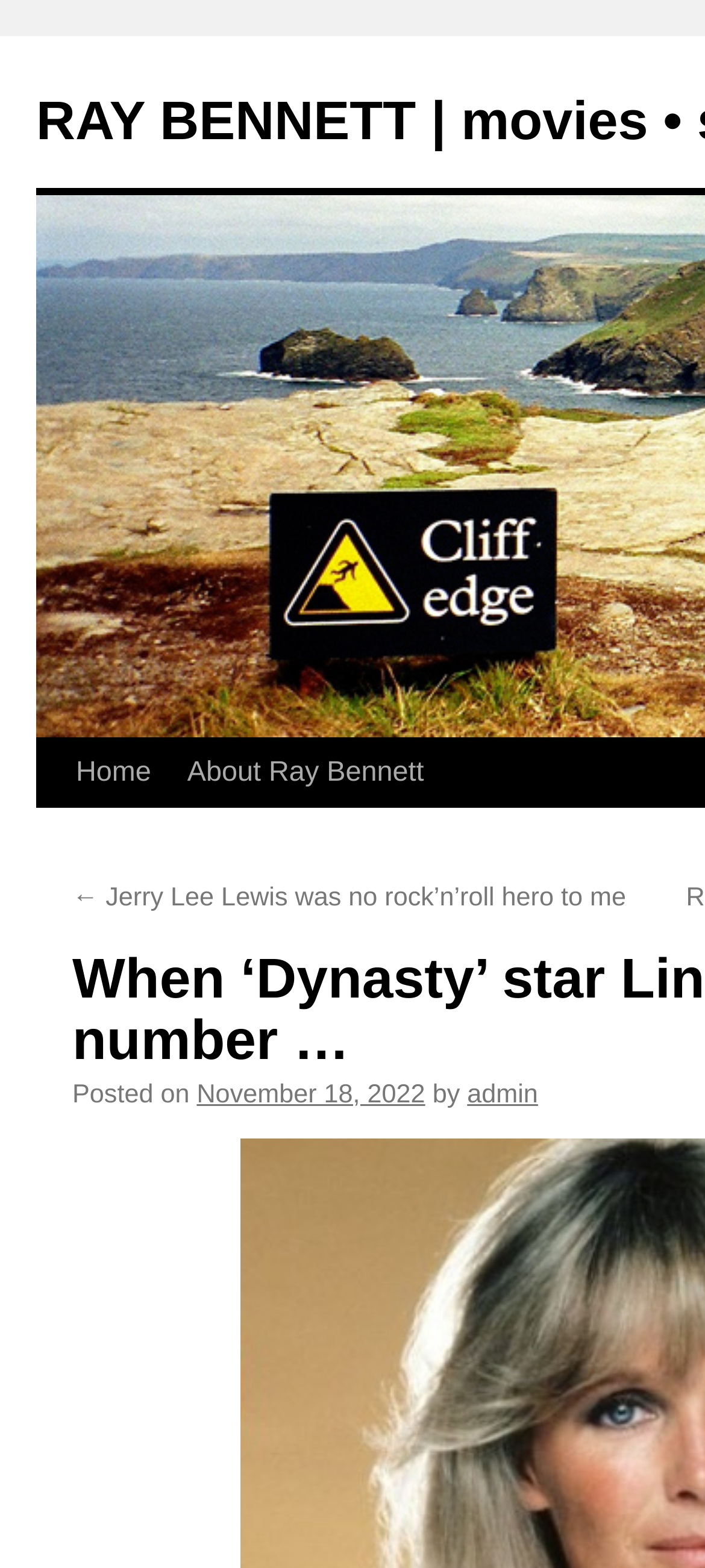Provide the bounding box coordinates in the format (top-left x, top-left y, bottom-right x, bottom-right y). All values are floating point numbers between 0 and 1. Determine the bounding box coordinate of the UI element described as: November 18, 2022

[0.279, 0.732, 0.603, 0.751]